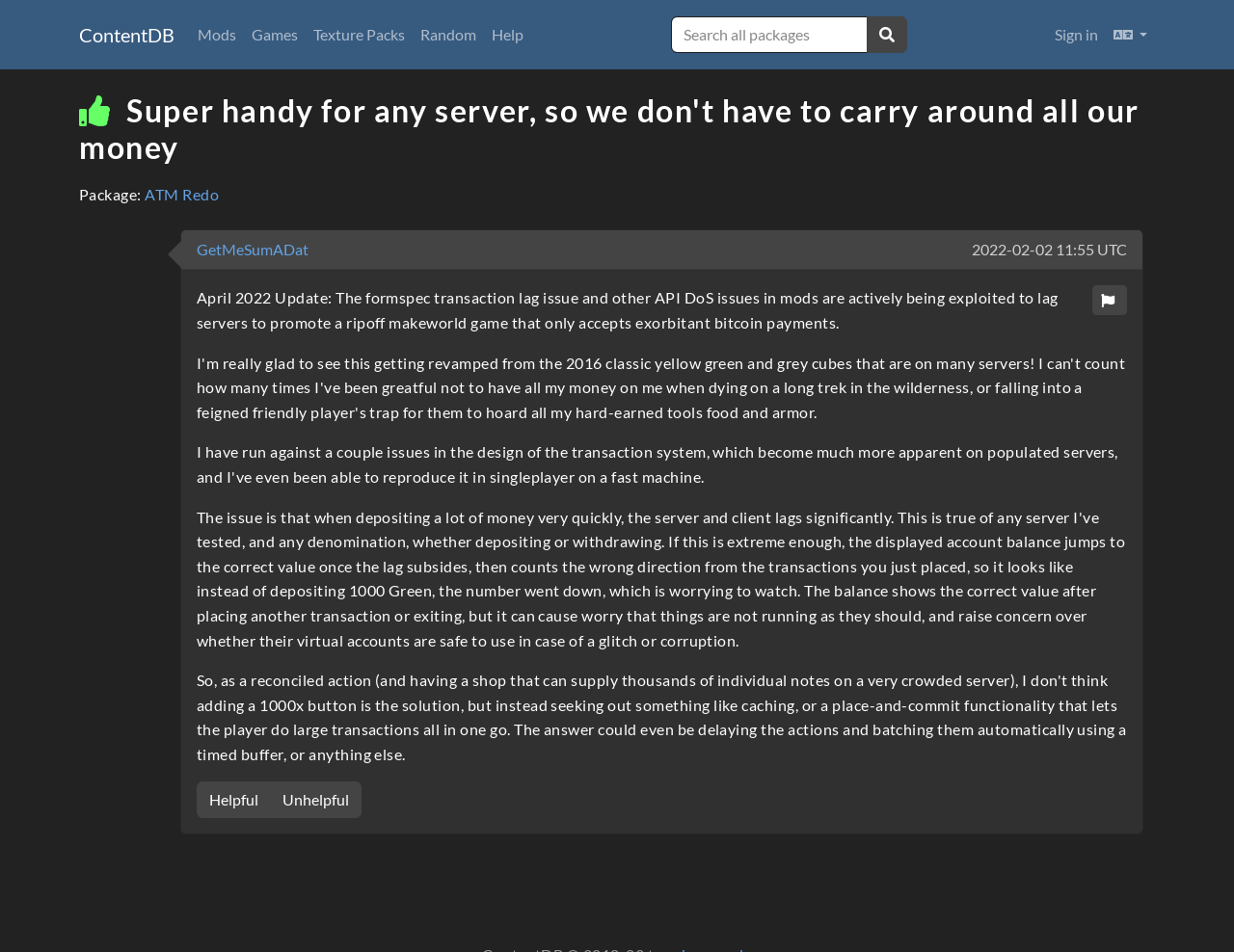Determine which piece of text is the heading of the webpage and provide it.

 Super handy for any server, so we don't have to carry around all our money